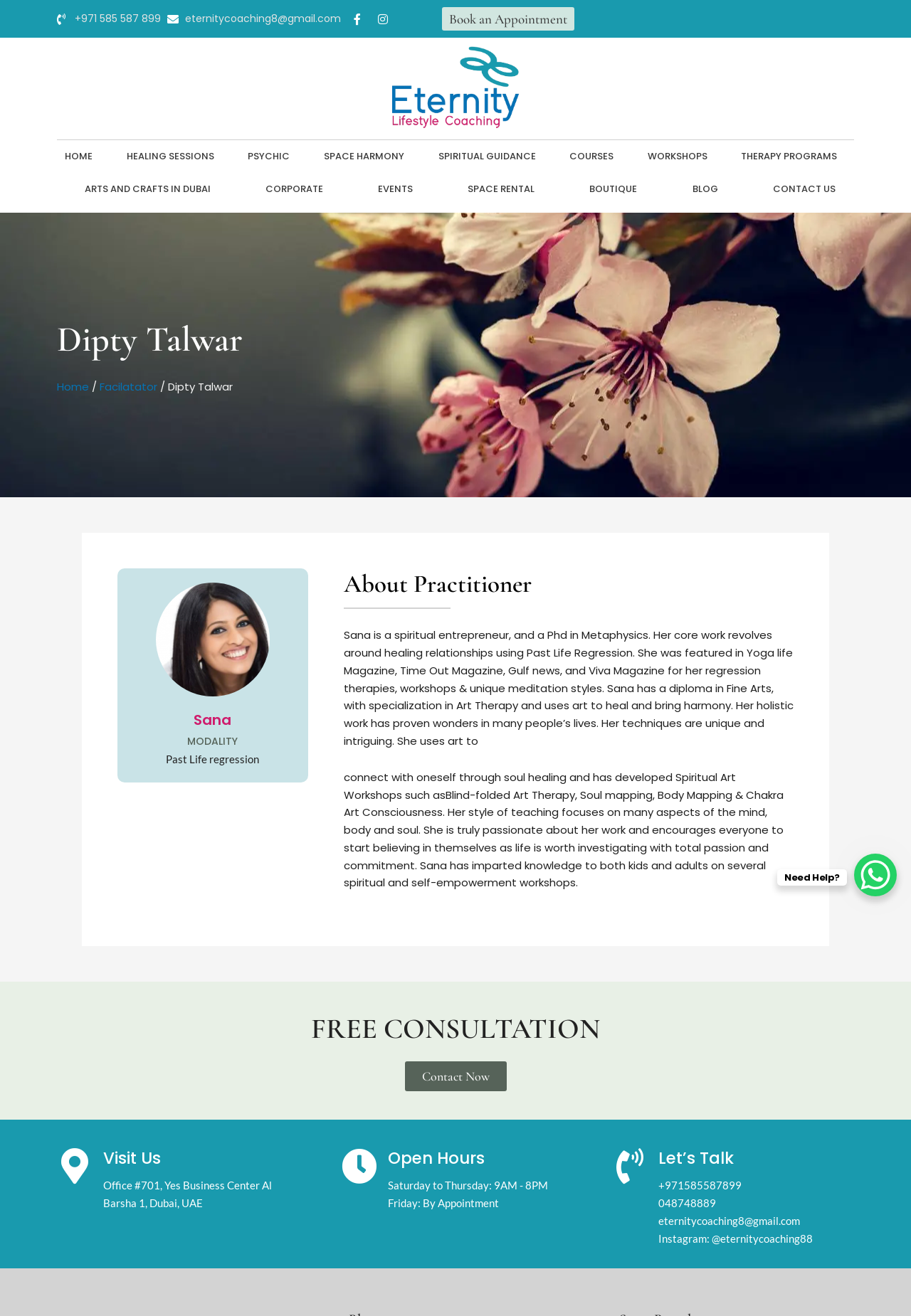Please provide a comprehensive answer to the question based on the screenshot: What is the phone number to contact for a free consultation?

I found the answer by looking at the 'FREE CONSULTATION' section and the link 'Contact Now' which is next to the phone number.